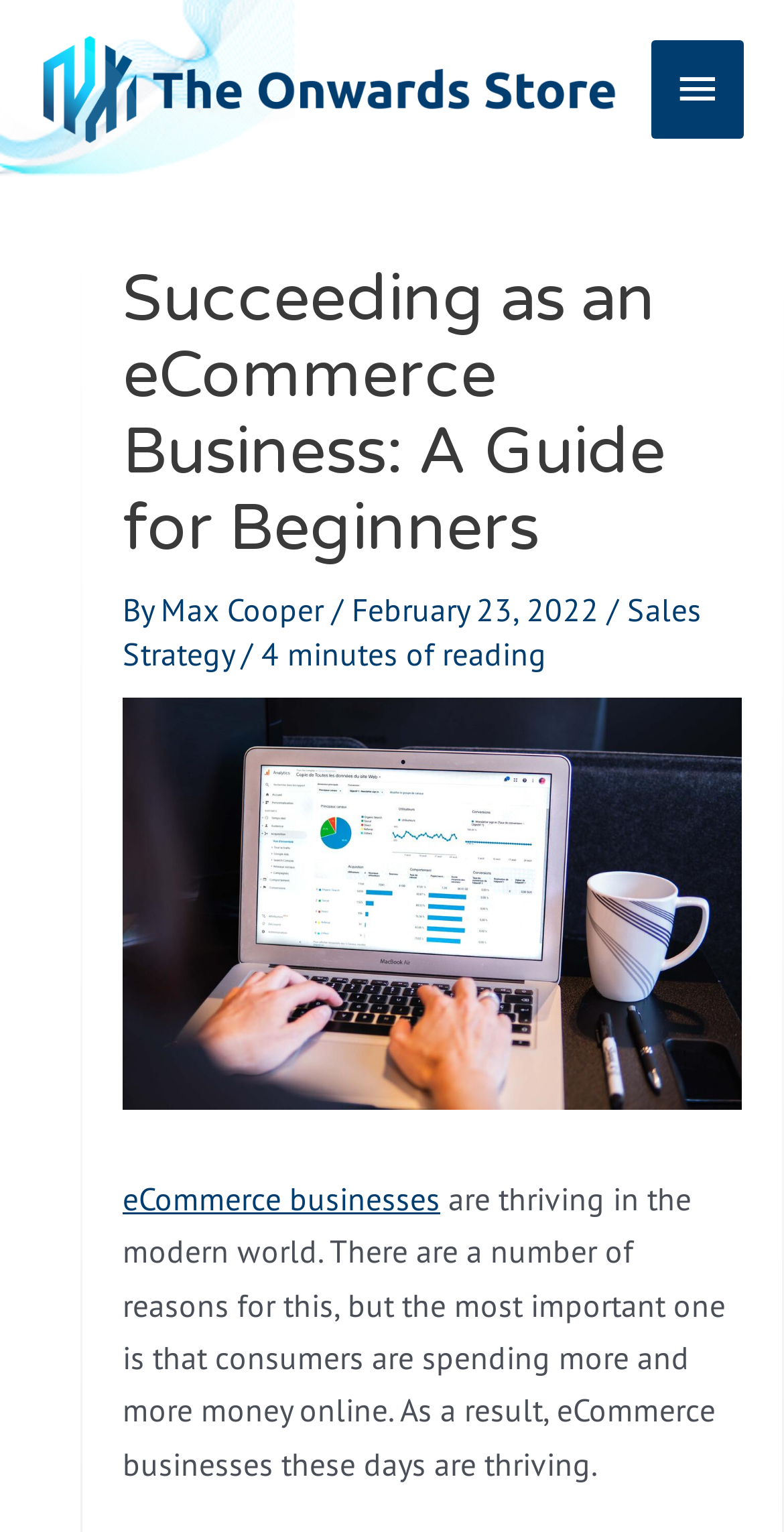What is the date of the article?
Give a one-word or short-phrase answer derived from the screenshot.

February 23, 2022